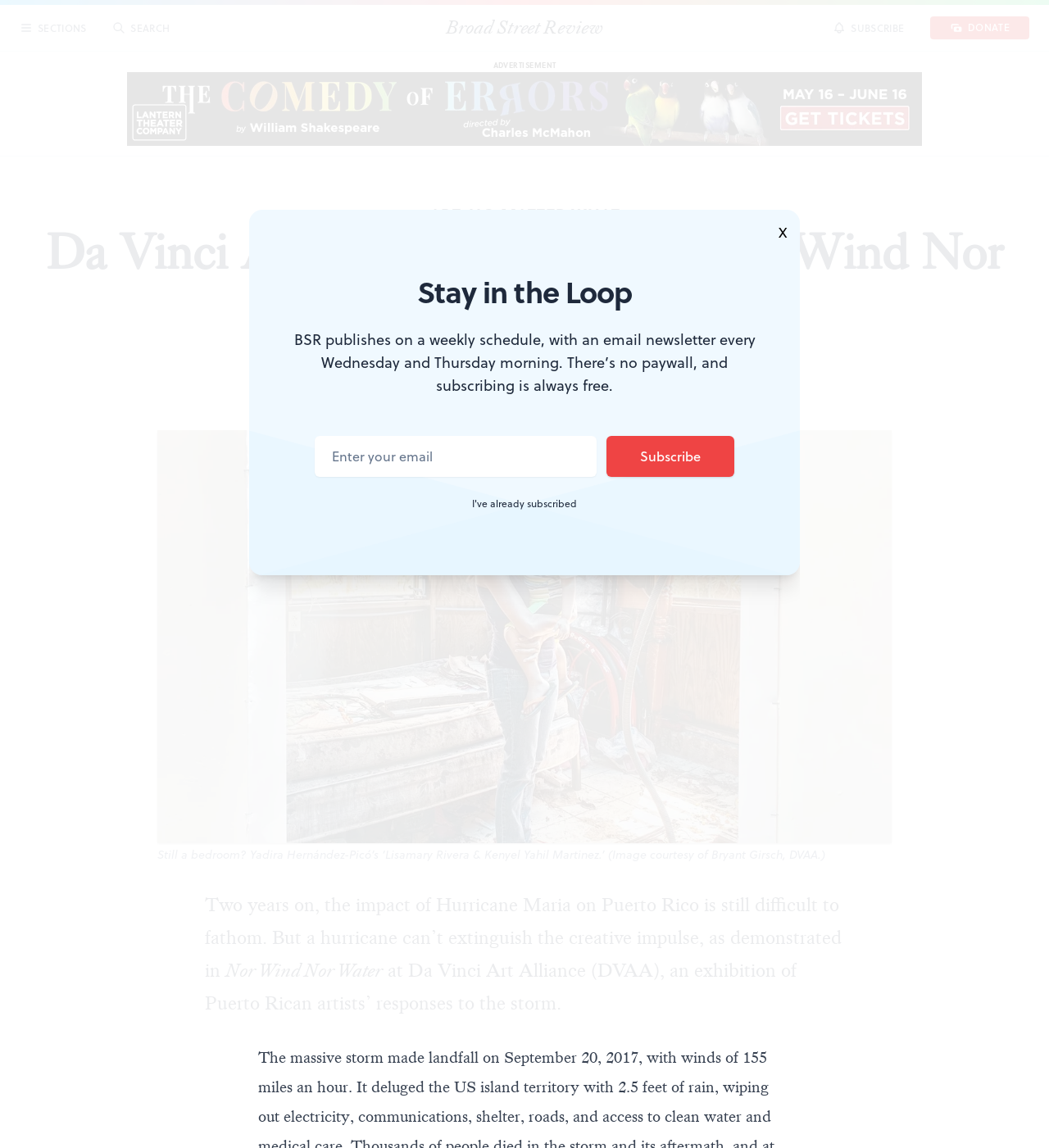Identify the bounding box coordinates for the UI element described as follows: "Broad Street Review". Ensure the coordinates are four float numbers between 0 and 1, formatted as [left, top, right, bottom].

[0.425, 0.014, 0.575, 0.034]